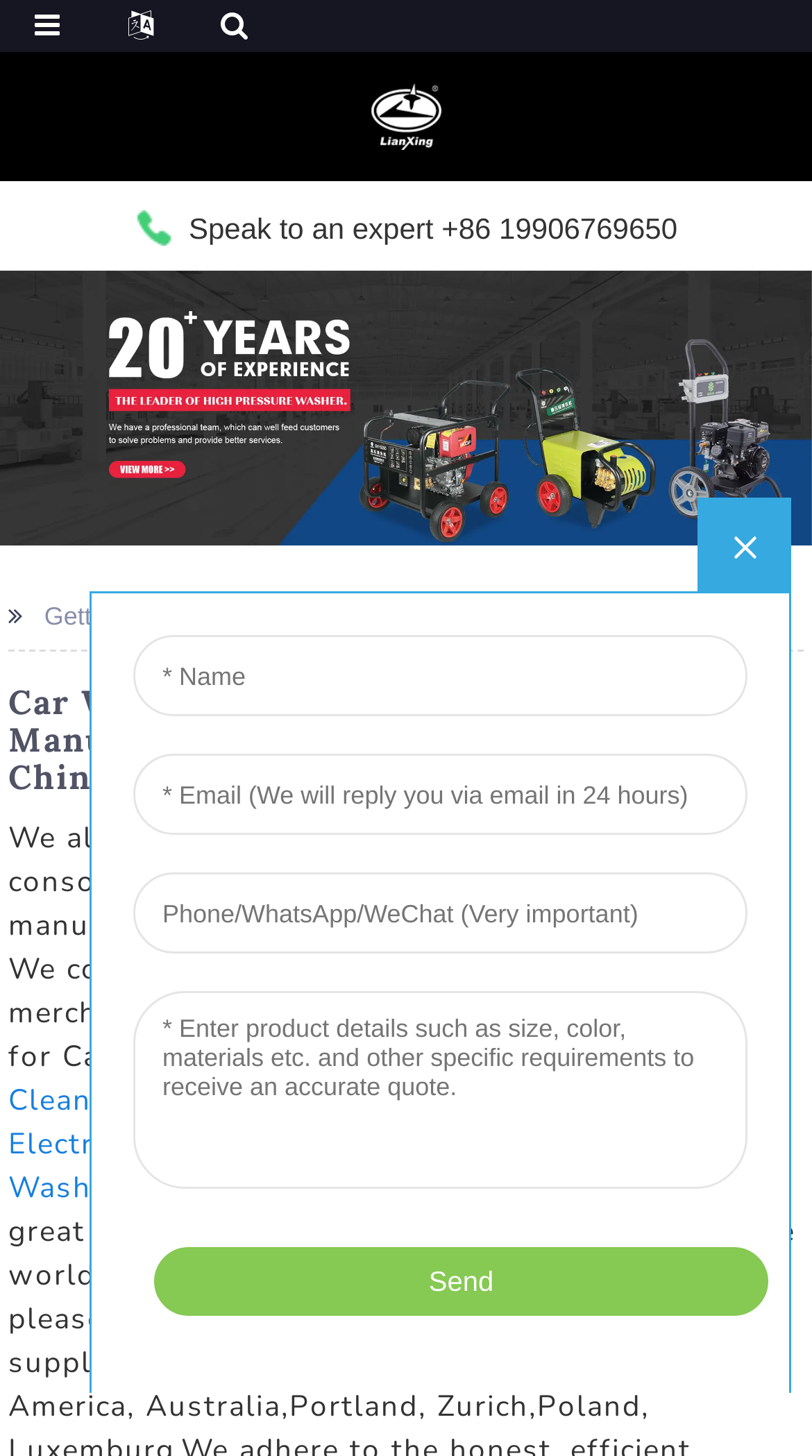Extract the main title from the webpage and generate its text.

Car Washer Washing Machine - Manufacturers, Factory, Suppliers From China